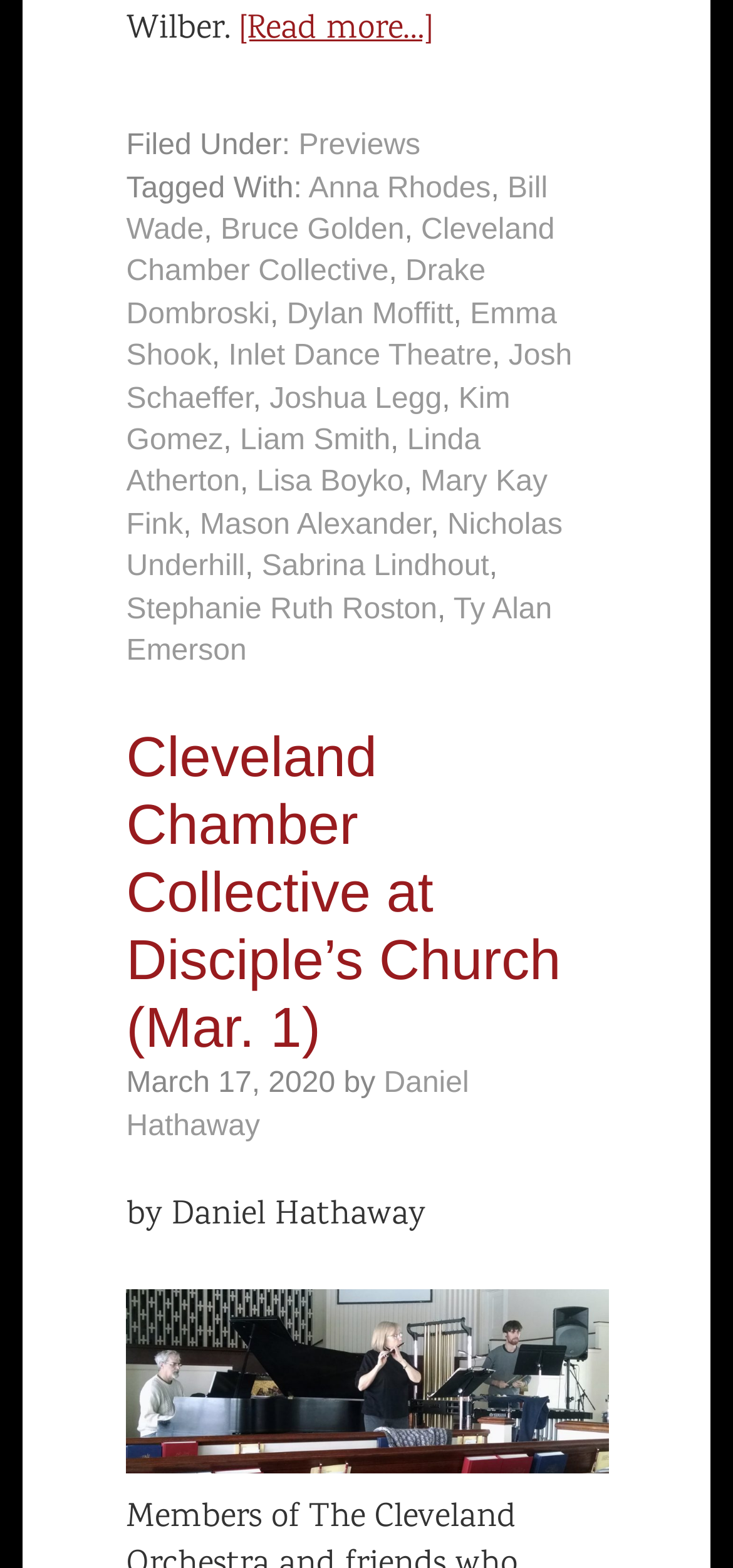Specify the bounding box coordinates of the area that needs to be clicked to achieve the following instruction: "Learn more about Cleveland Chamber Collective".

[0.172, 0.464, 0.765, 0.676]